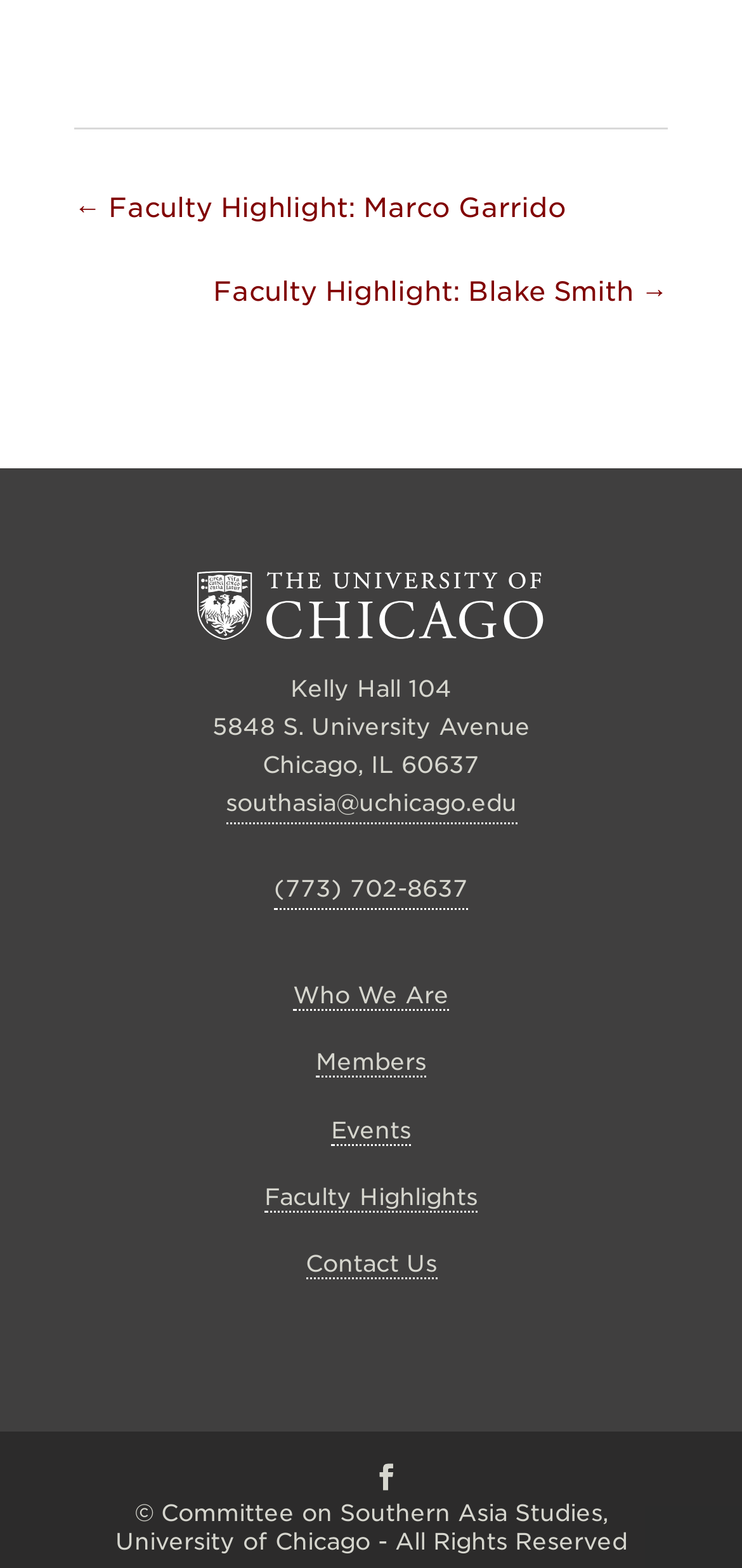Give a concise answer of one word or phrase to the question: 
What social media platform is linked?

Facebook